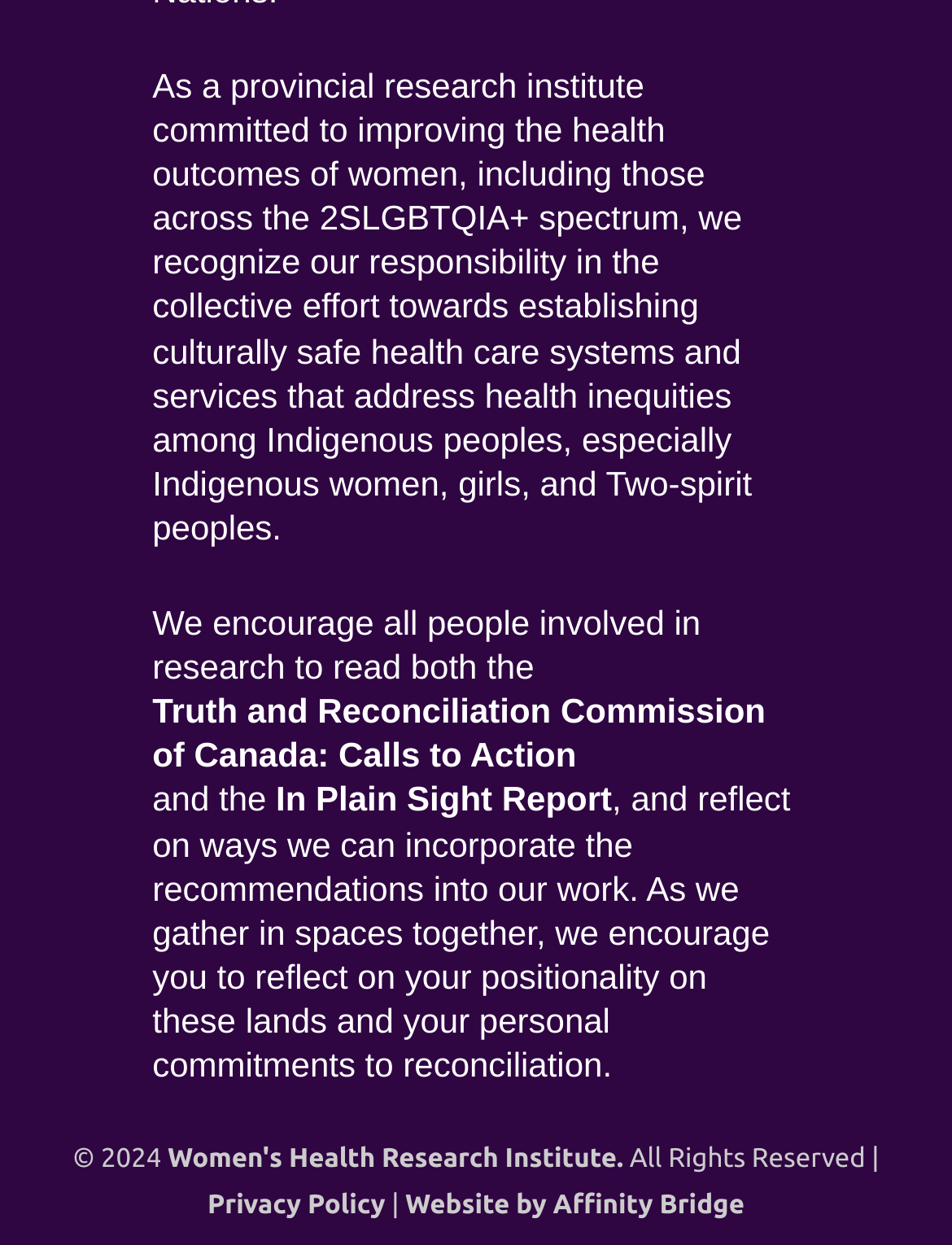Who developed the website?
Please respond to the question with as much detail as possible.

The link element with ID 45 contains the text 'Website by Affinity Bridge', which suggests that Affinity Bridge is the developer of the website.